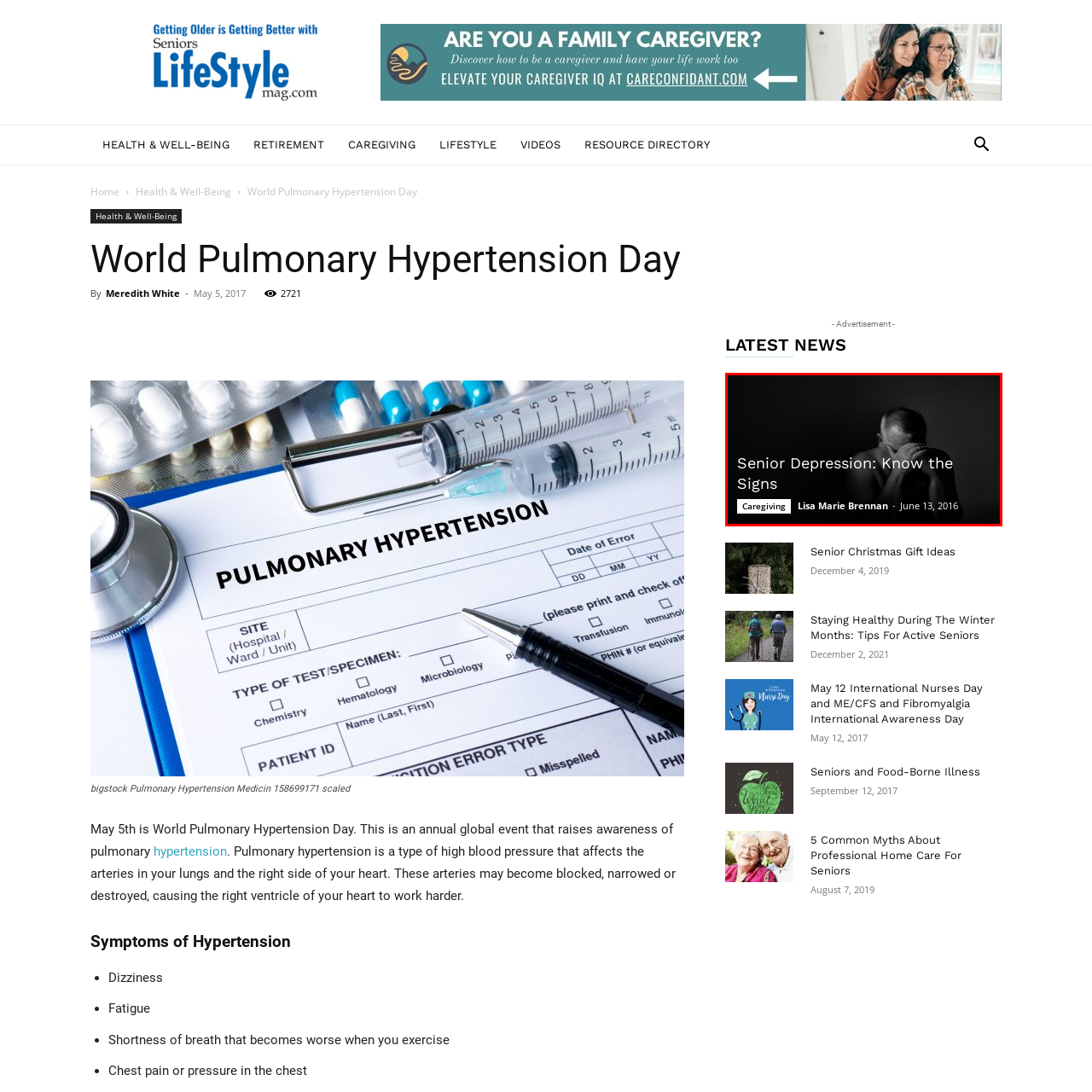Observe the content inside the red rectangle, What is the topic of the article? 
Give your answer in just one word or phrase.

Senior Depression